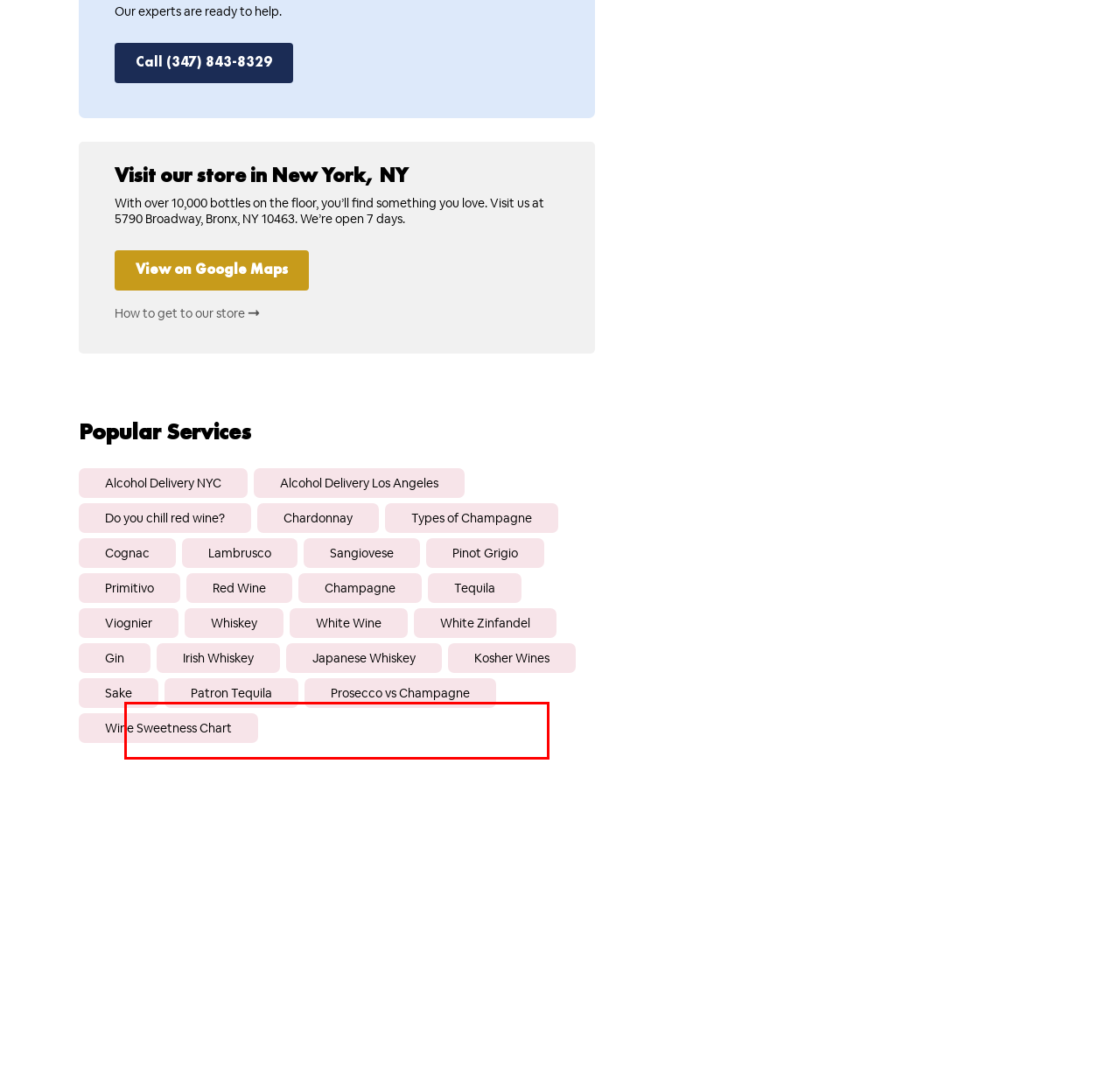Given the screenshot of the webpage, identify the red bounding box, and recognize the text content inside that red bounding box.

We’re right next to some great landmark attractions in New York, NY like Fort Independance, The Blockhouse, the Kingsbridge Memorial Bell Tower & Van Cortlandt park and Yankee Stadium.